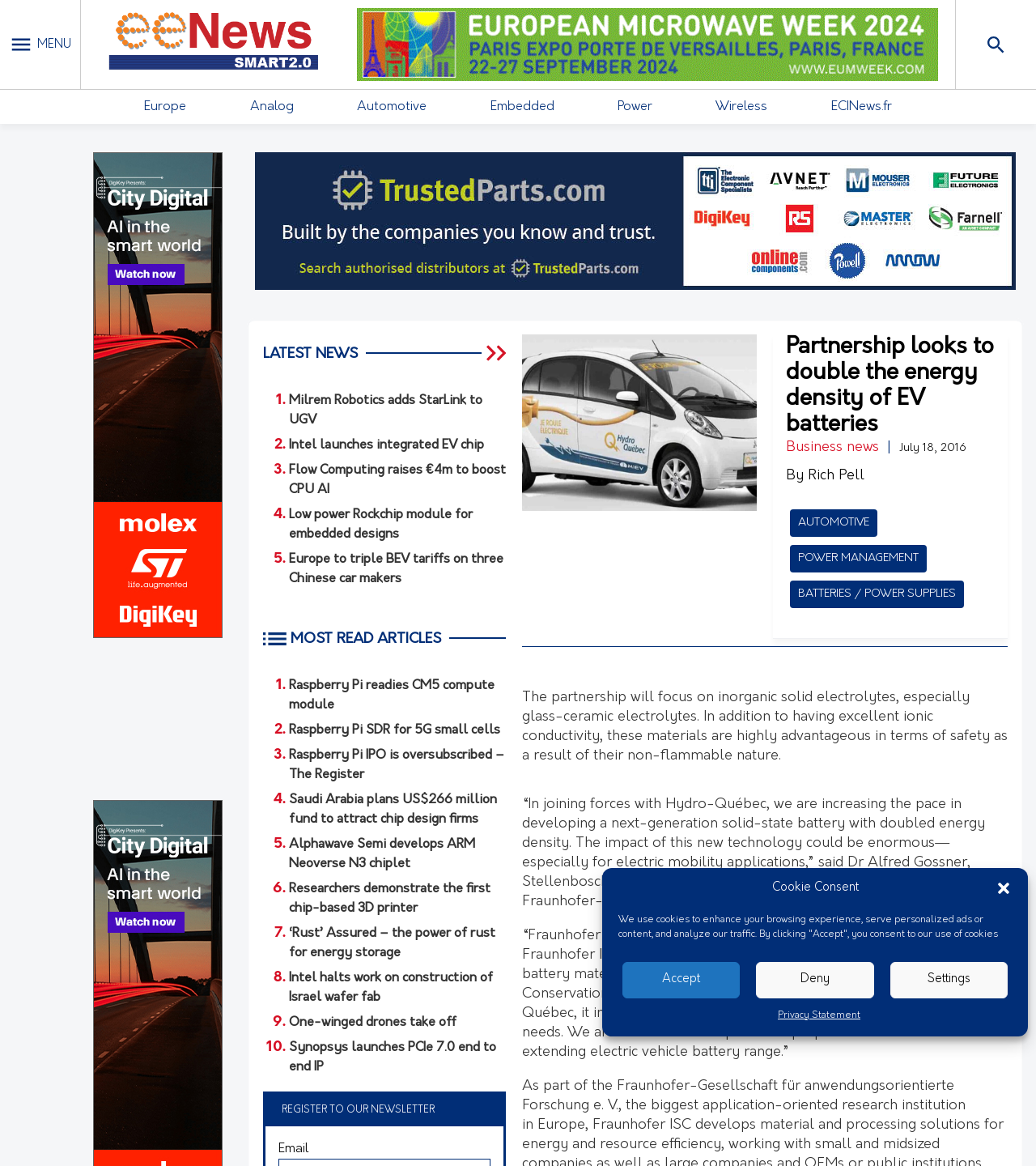What is the name of the director of Energy Storage and Conservation at IREQ? Look at the image and give a one-word or short phrase answer.

Karim Zaghib